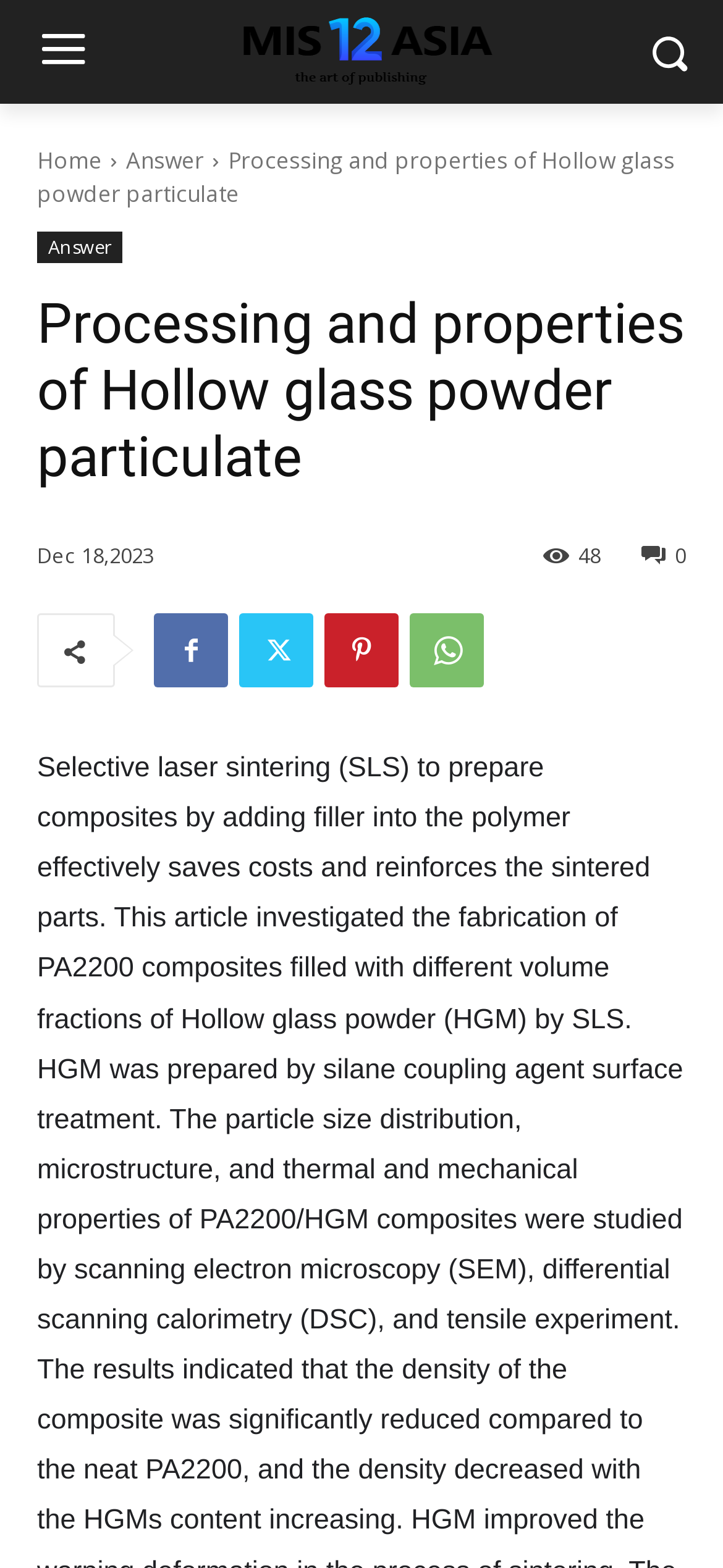Use a single word or phrase to answer the question:
What is the date of the article?

Dec 18, 2023